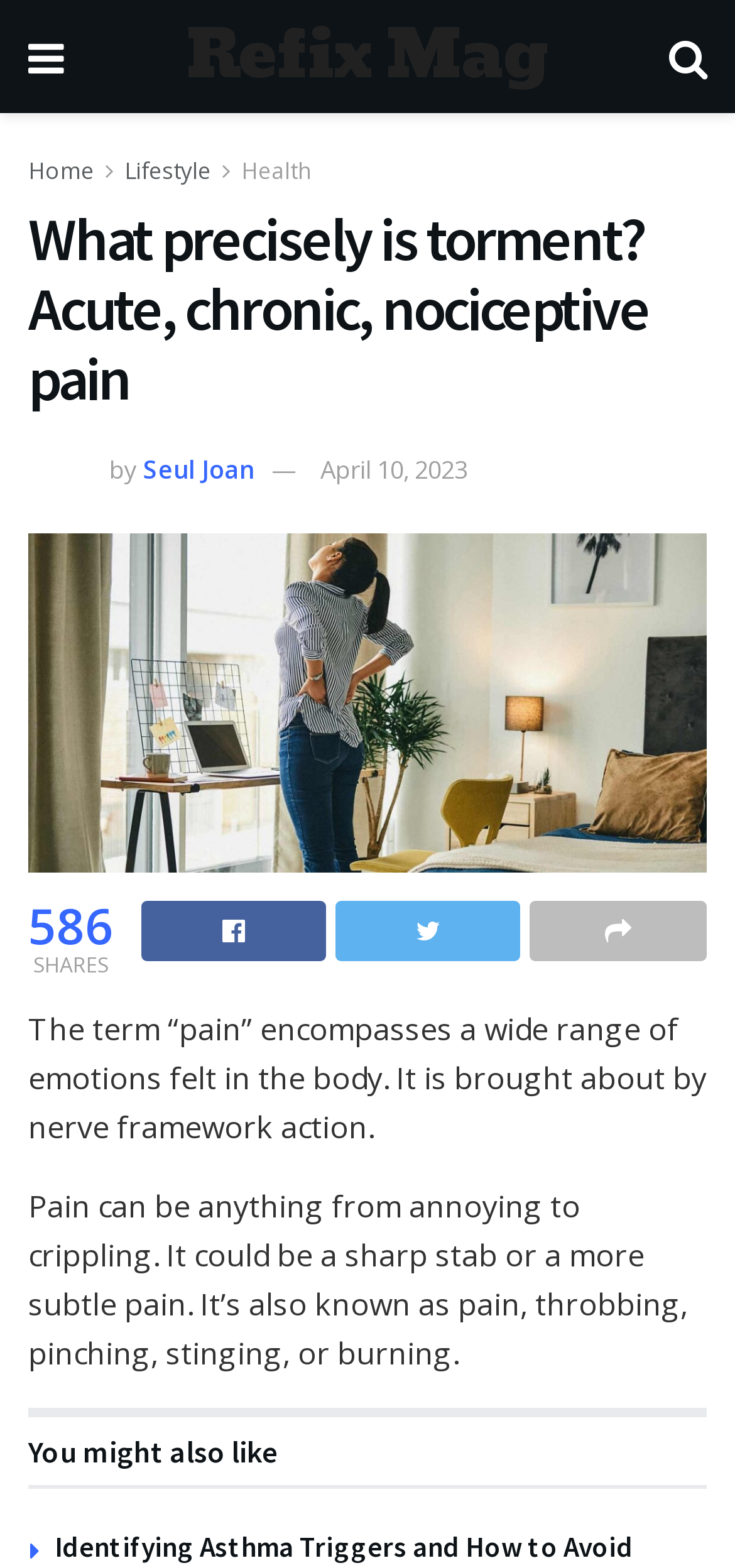Illustrate the webpage with a detailed description.

The webpage is an article about pain, with the title "What precisely is torment? Acute, chronic, nociceptive pain" at the top. Below the title, there are several links to other sections of the website, including "Home", "Lifestyle", and "Health", aligned horizontally across the top of the page. 

To the right of the title, there are three icons, a search icon, a bell icon, and a user icon, positioned horizontally. 

Below the links, there is an image of the author, Seul Joan, with their name and the date "April 10, 2023" written next to it. 

The main content of the article starts below the author's information, with a link to the article title that takes up the full width of the page. The article text is divided into two paragraphs, with the first paragraph explaining that pain is a wide range of emotions felt in the body, brought about by nerve framework action. The second paragraph describes the different types of pain, including sharp, throbbing, pinching, stinging, and burning.

At the bottom of the article, there are social media sharing links, with the number of shares, 586, displayed next to them. 

Finally, there is a section titled "You might also like" at the very bottom of the page, which suggests related articles.